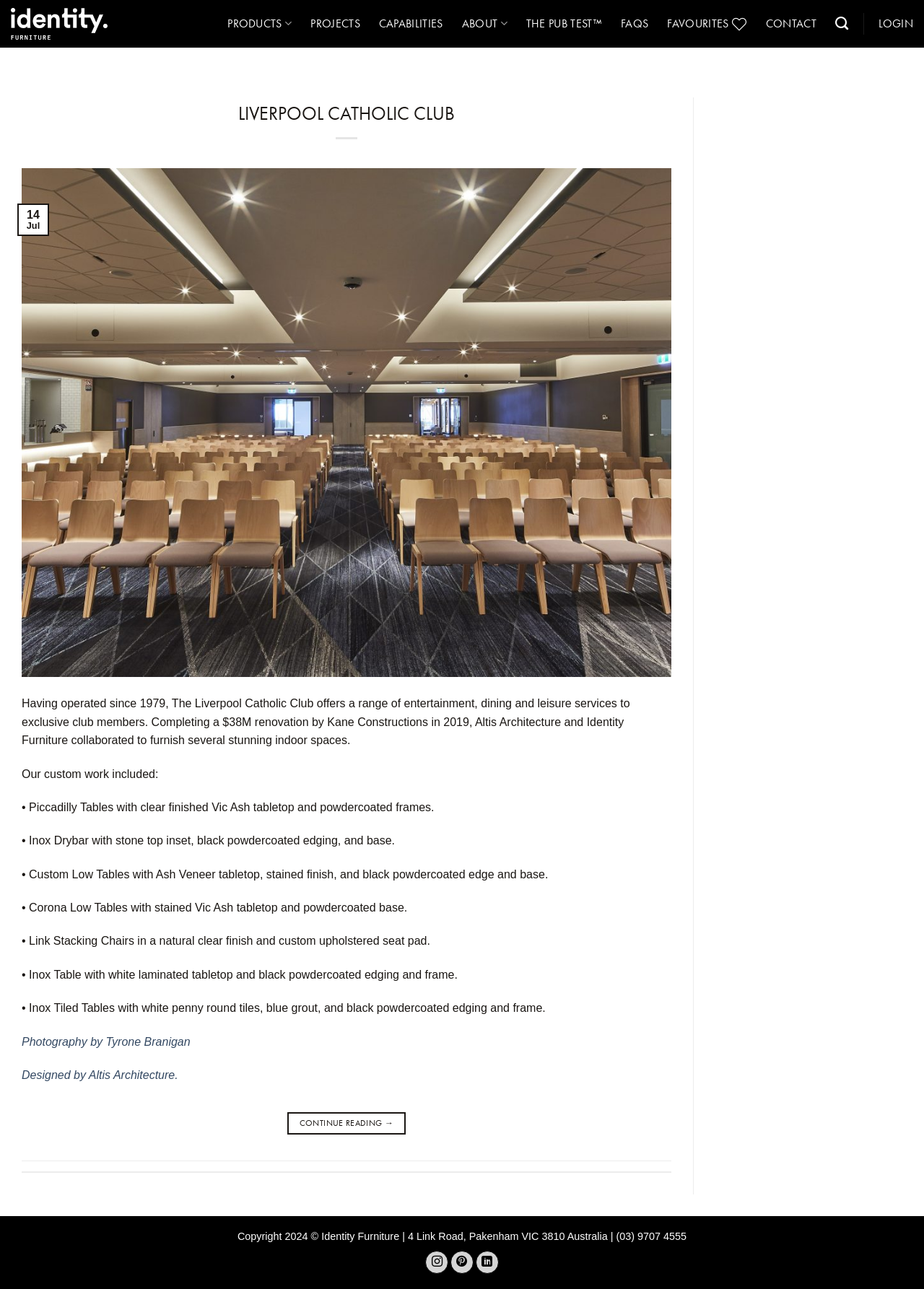Locate the bounding box coordinates of the item that should be clicked to fulfill the instruction: "Follow on Instagram".

[0.46, 0.97, 0.485, 0.988]